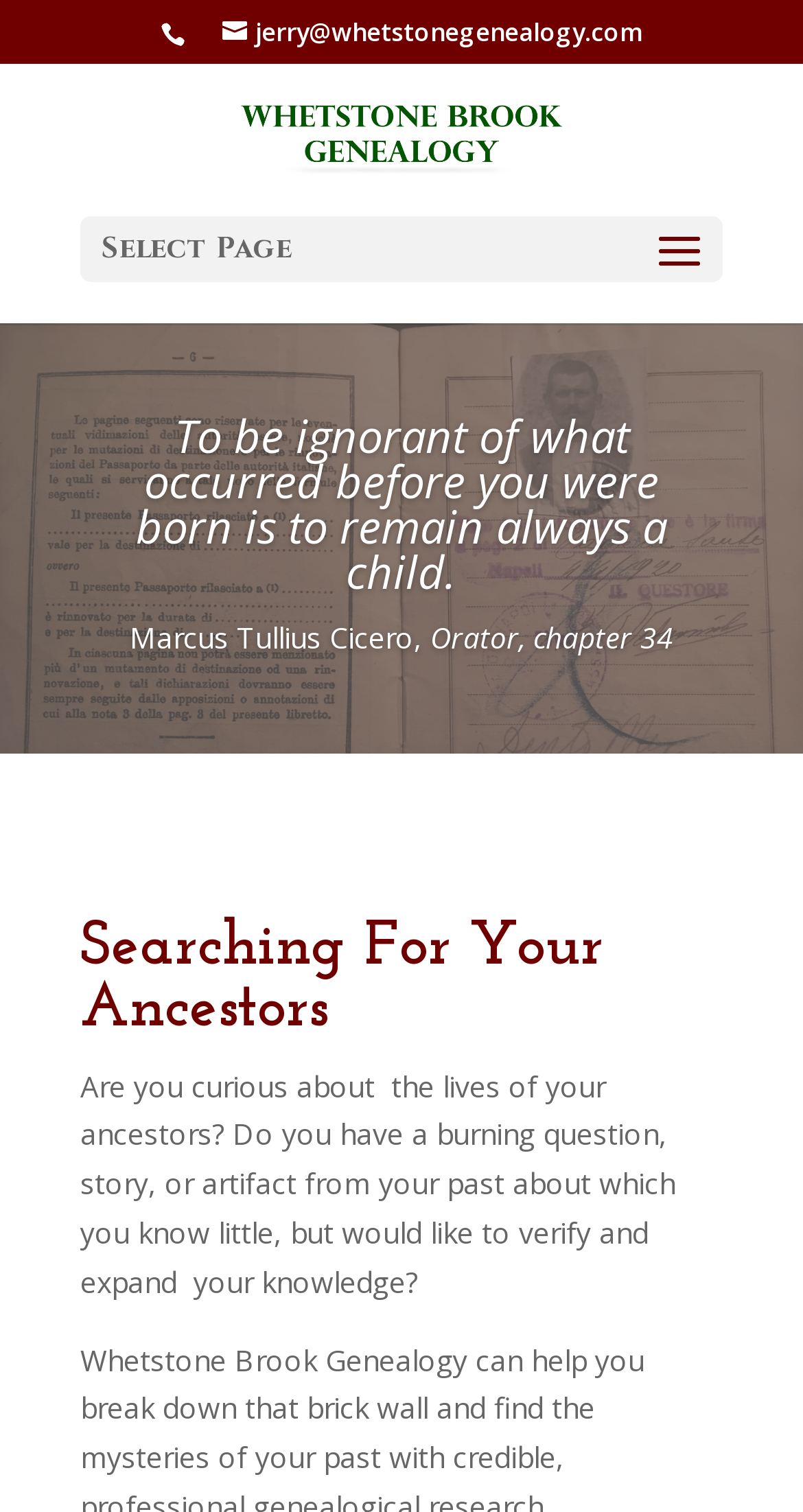Extract the primary heading text from the webpage.

Searching For Your Ancestors